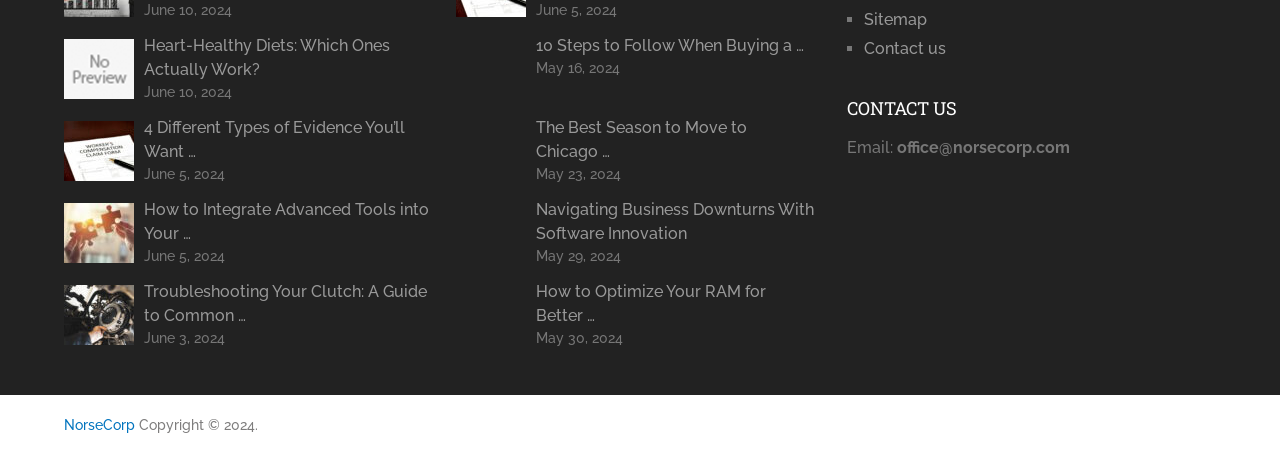Given the element description: "Contact us", predict the bounding box coordinates of the UI element it refers to, using four float numbers between 0 and 1, i.e., [left, top, right, bottom].

[0.675, 0.086, 0.739, 0.128]